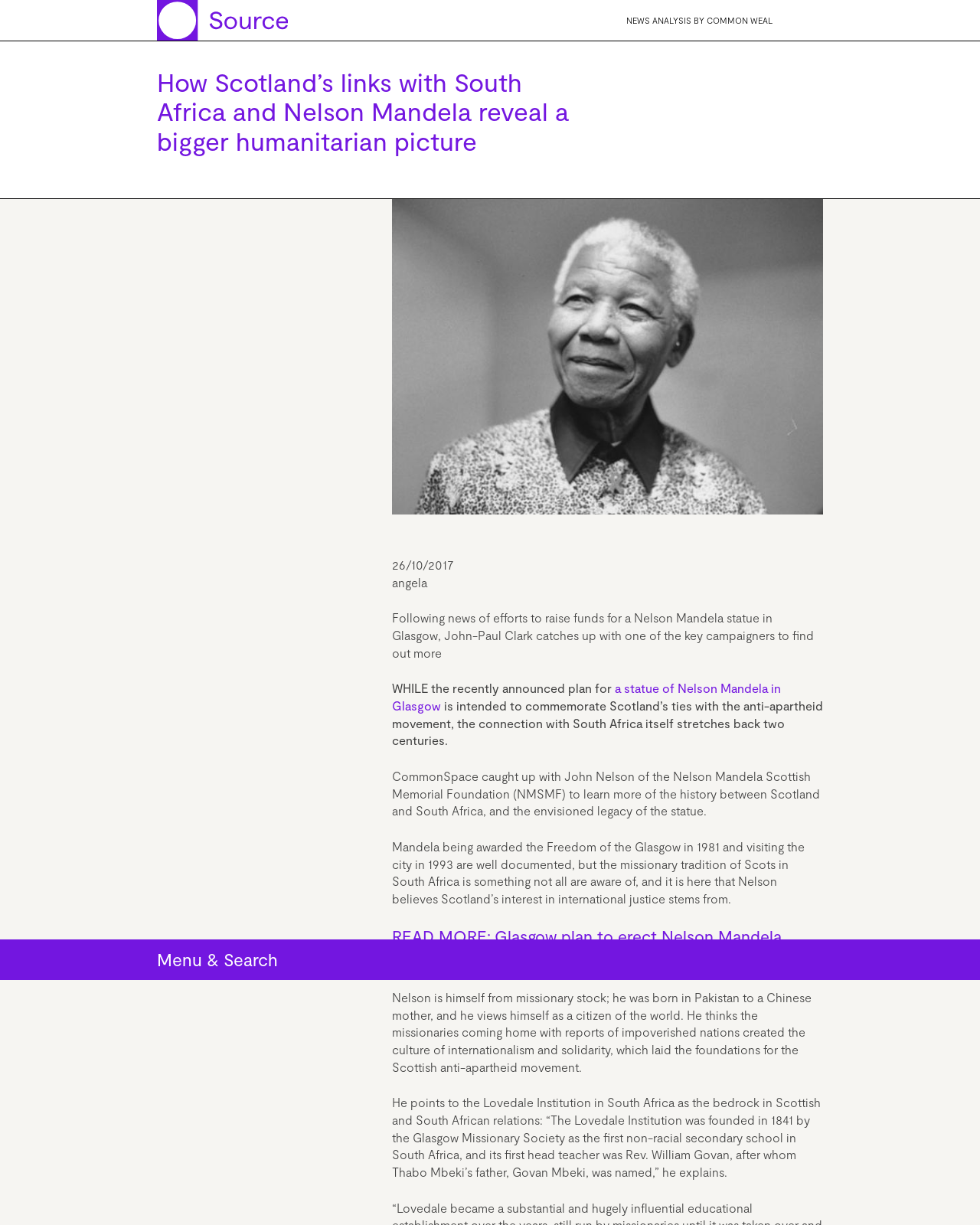Locate the bounding box coordinates of the clickable area to execute the instruction: "Search in the search box". Provide the coordinates as four float numbers between 0 and 1, represented as [left, top, right, bottom].

[0.16, 0.829, 0.453, 0.851]